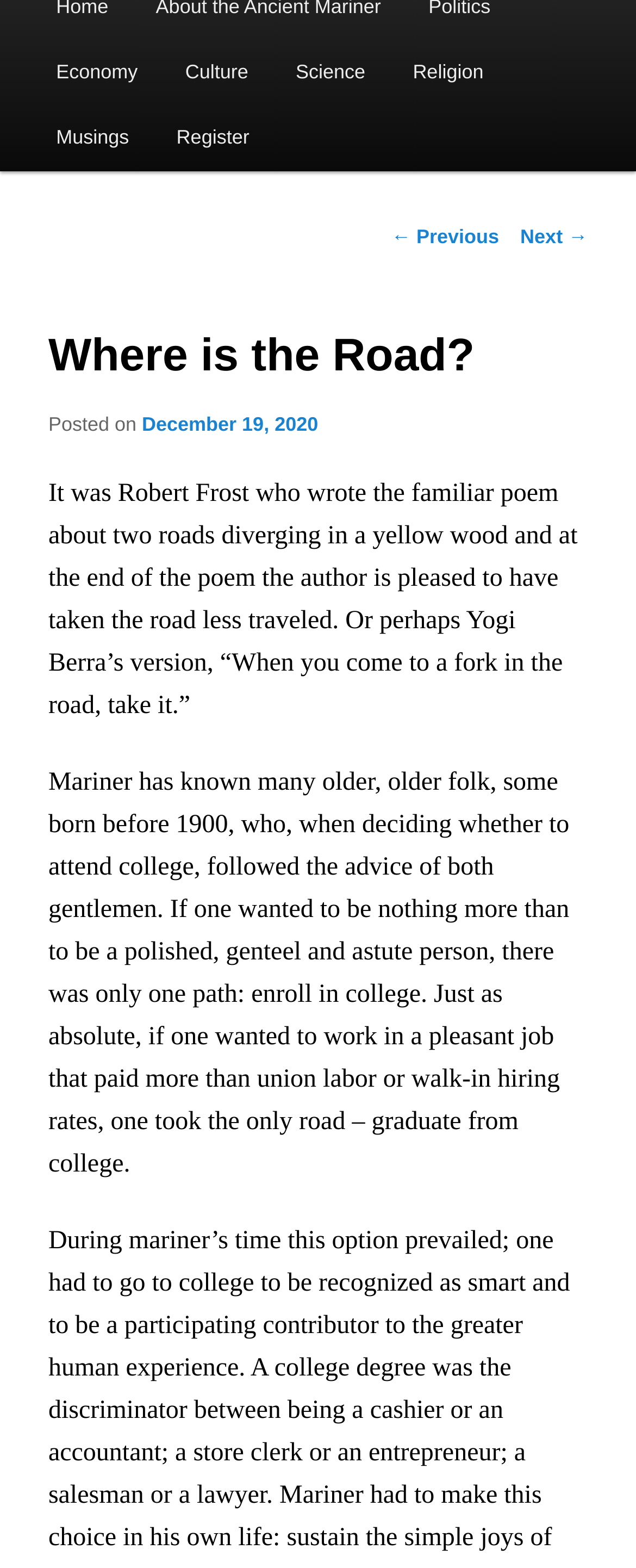Locate the bounding box of the UI element described by: "Culture" in the given webpage screenshot.

[0.254, 0.026, 0.428, 0.067]